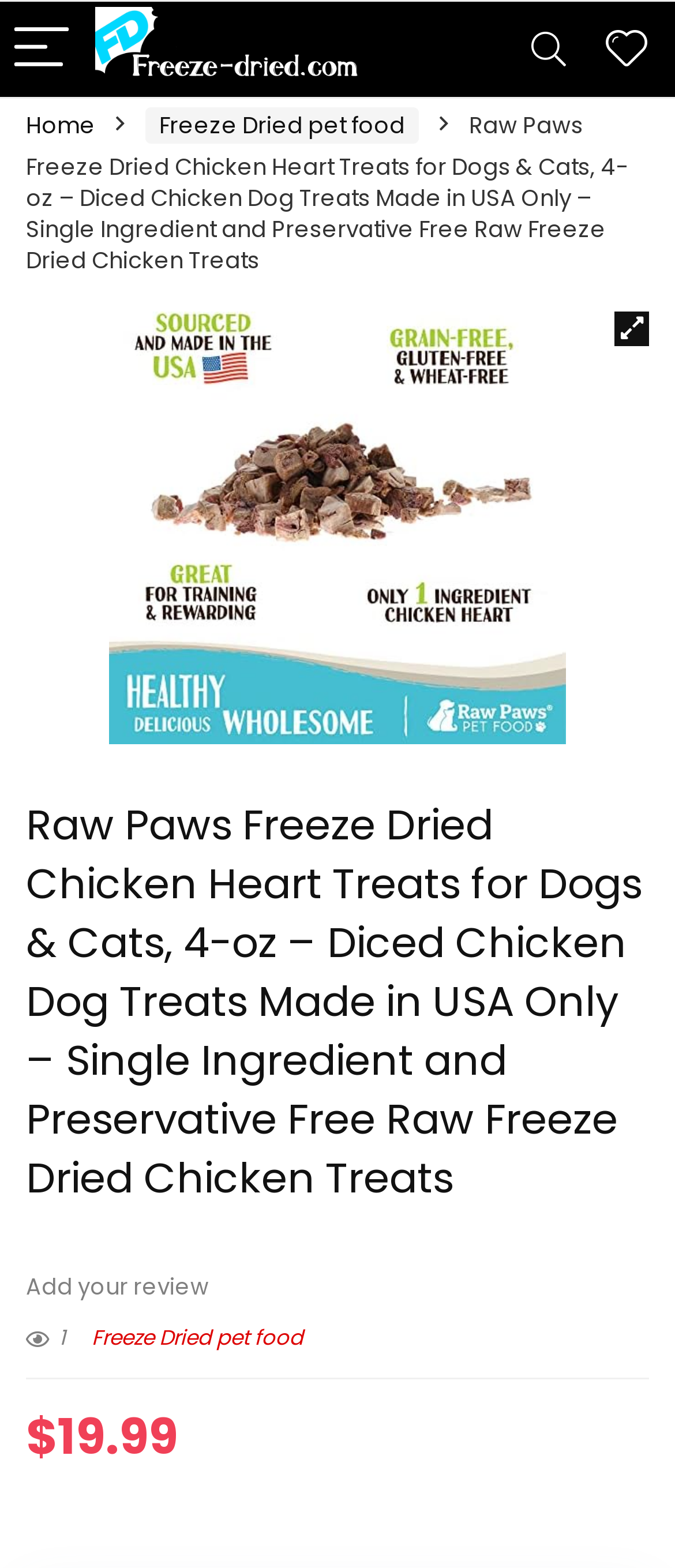Provide a comprehensive description of the webpage.

This webpage is about Raw Paws Freeze Dried Chicken Heart Treats for Dogs & Cats. At the top left corner, there is a menu button with a small image beside it. Next to the menu button, there is a logo image of Freeze-dried.com. On the top right corner, there is a search button and a wishlist link. 

Below the top navigation bar, there is a breadcrumb navigation section that includes links to the home page and Freeze Dried pet food. The main title of the page, "Raw Paws Freeze Dried Chicken Heart Treats for Dogs & Cats, 4-oz – Diced Chicken Dog Treats Made in USA Only – Single Ingredient and Preservative Free Raw Freeze Dried Chicken Treats", is displayed prominently.

Below the title, there is a figure section that contains a link to the product and an image of the product. The image takes up most of the width of the page. 

Further down, there is a heading that repeats the product title. Below the heading, there are some text elements, including "Add your review", a rating of "1", and a link to Freeze Dried pet food. Finally, at the bottom, there is a price section that displays the price of $19.99.